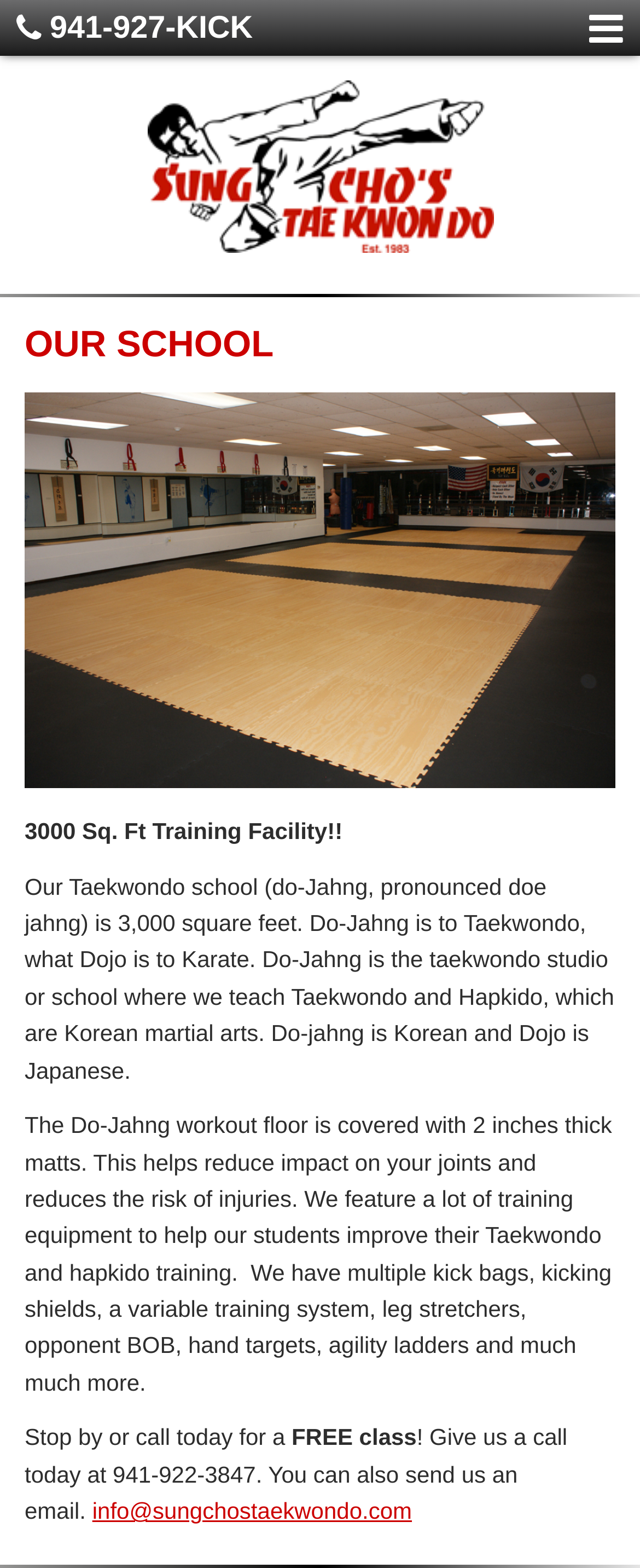Given the element description, predict the bounding box coordinates in the format (top-left x, top-left y, bottom-right x, bottom-right y). Make sure all values are between 0 and 1. Here is the element description: parent_node: 941-927-KICK aria-label="Toggle Menu"

[0.921, 0.002, 0.974, 0.039]